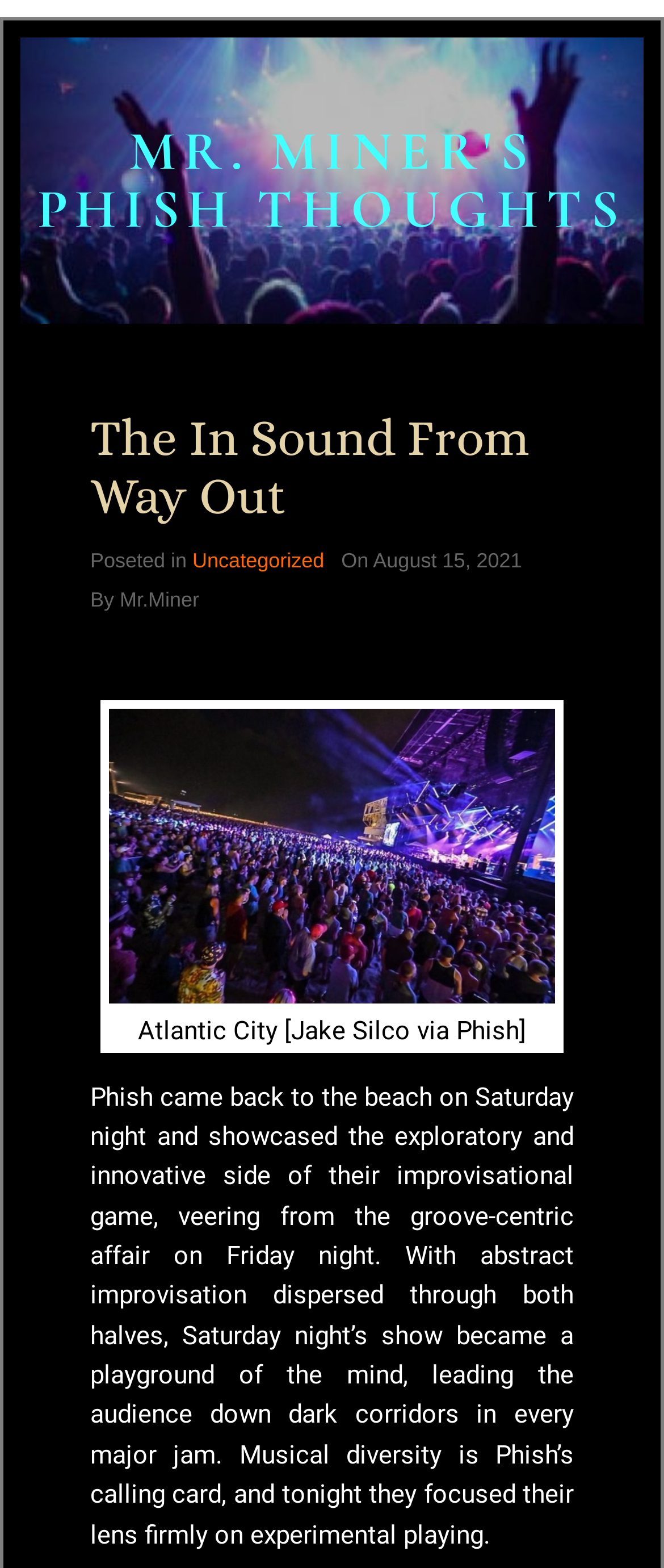What is the description of the image?
Based on the image, give a one-word or short phrase answer.

Atlantic City